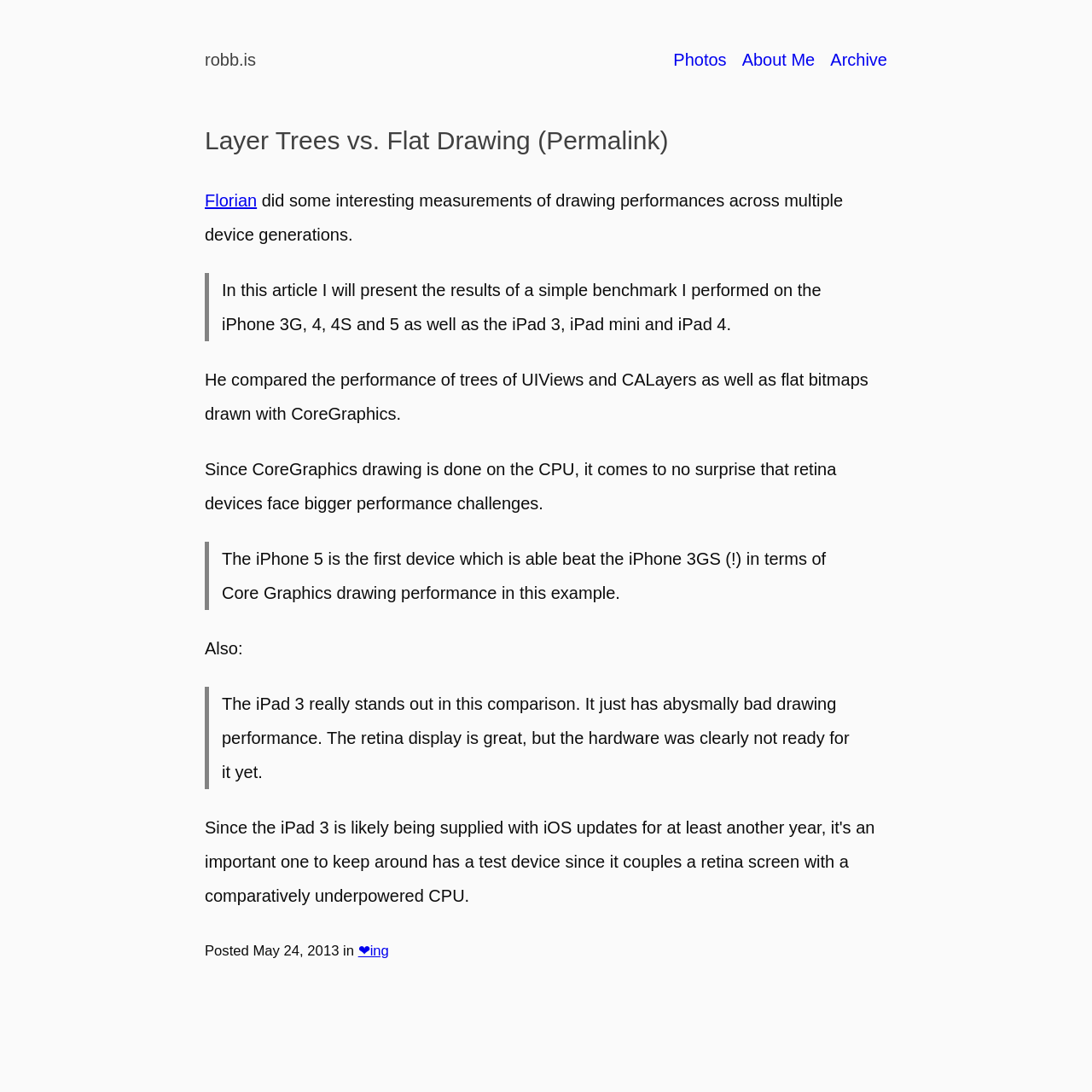What is the topic of the article?
Make sure to answer the question with a detailed and comprehensive explanation.

The topic of the article can be determined by looking at the header of the article, which displays the title 'Layer Trees vs. Flat Drawing'.